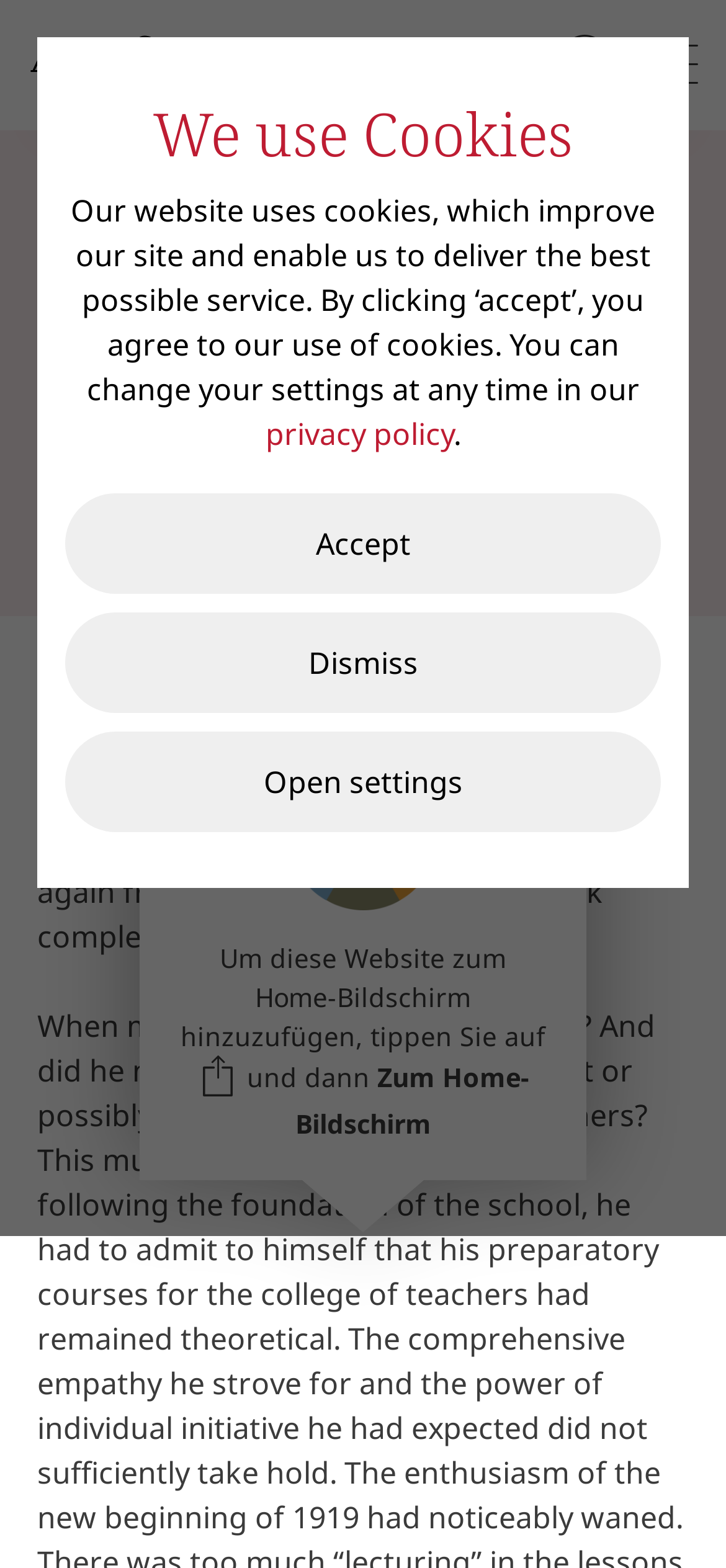Identify the bounding box coordinates of the region that needs to be clicked to carry out this instruction: "Read the blog post about Winter Maintenance of Metal 3D Printer". Provide these coordinates as four float numbers ranging from 0 to 1, i.e., [left, top, right, bottom].

None